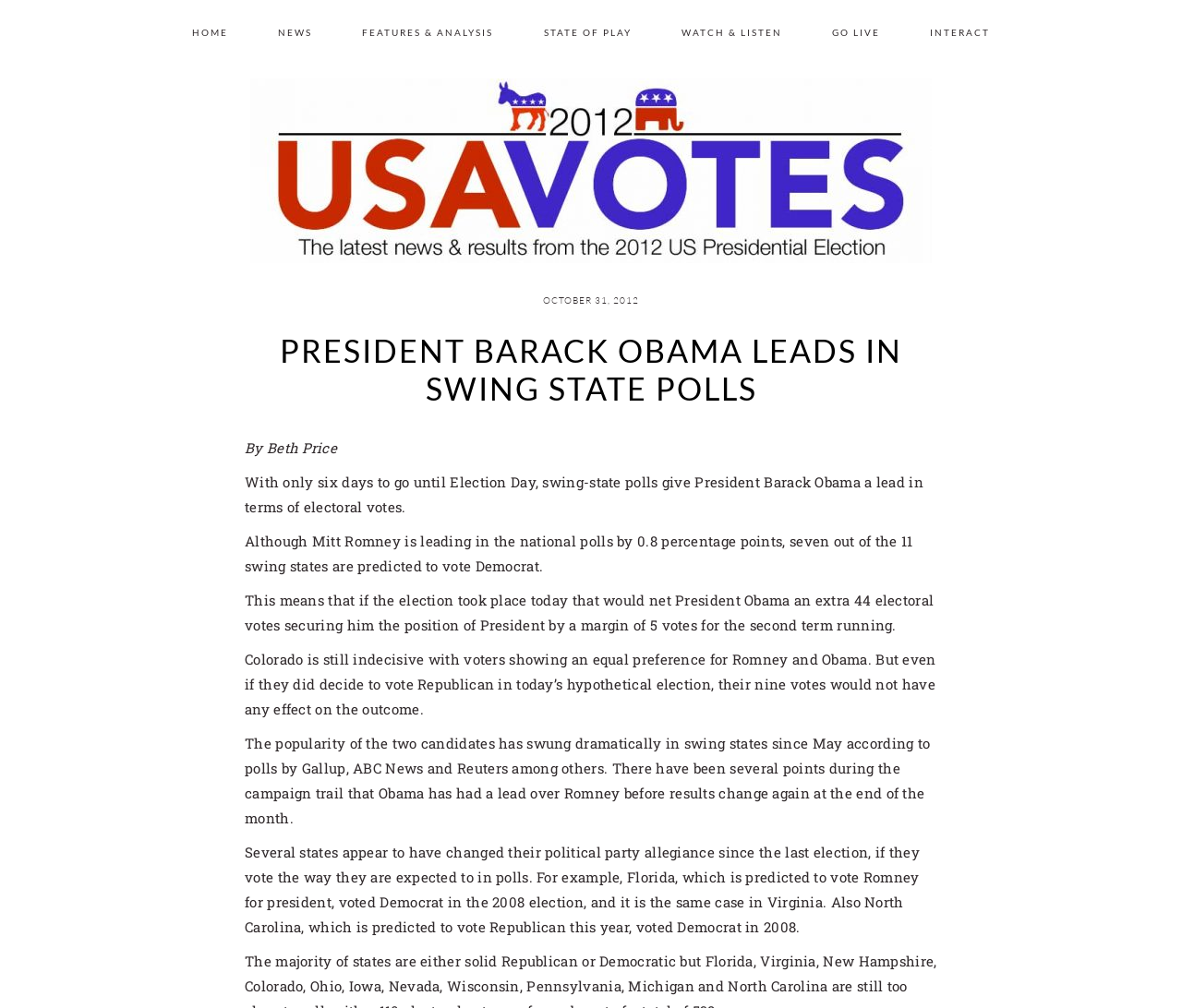Locate the coordinates of the bounding box for the clickable region that fulfills this instruction: "go to home page".

[0.143, 0.0, 0.212, 0.055]